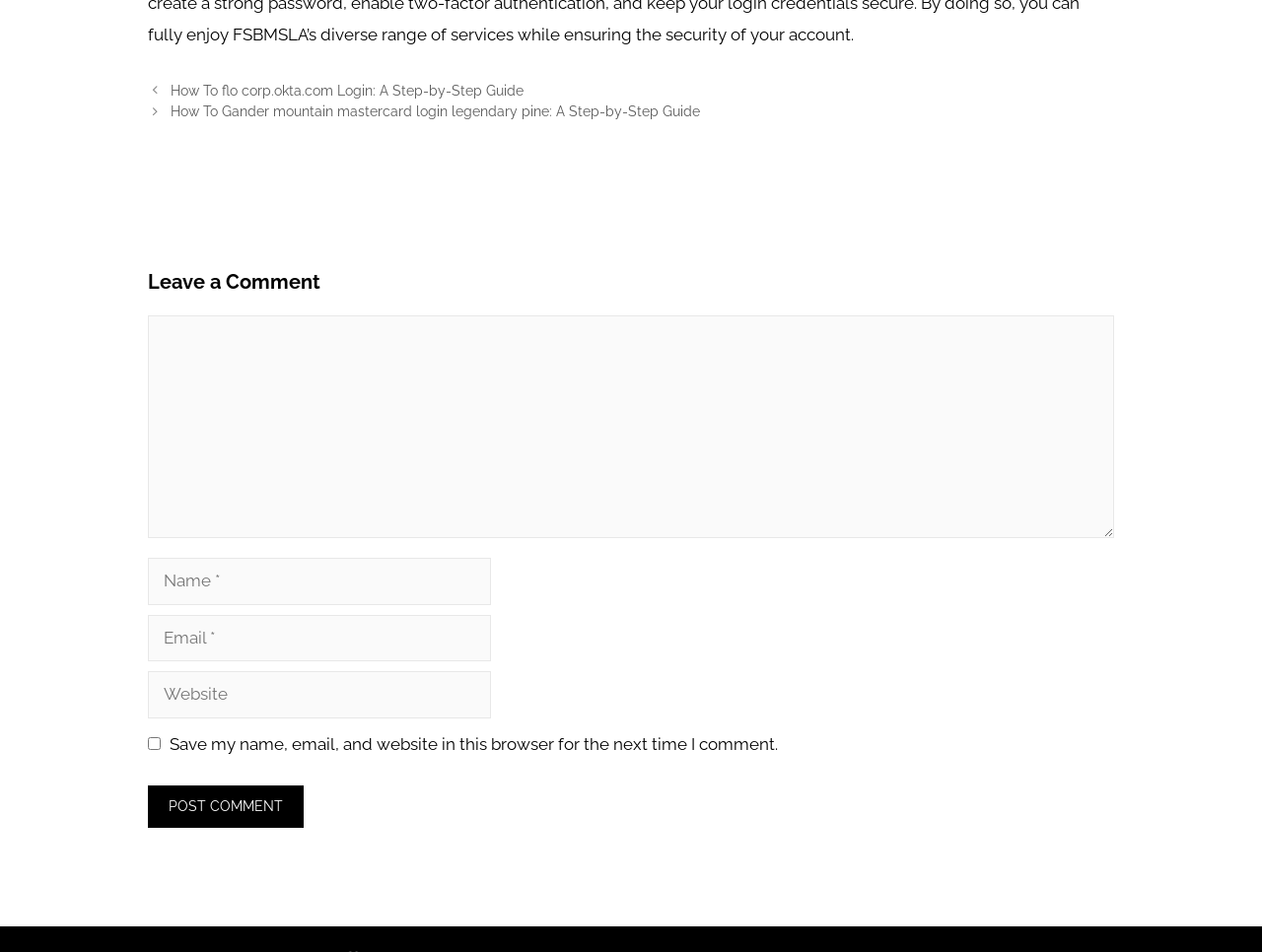Please find the bounding box for the UI element described by: "name="submit" value="Post Comment"".

[0.117, 0.825, 0.241, 0.869]